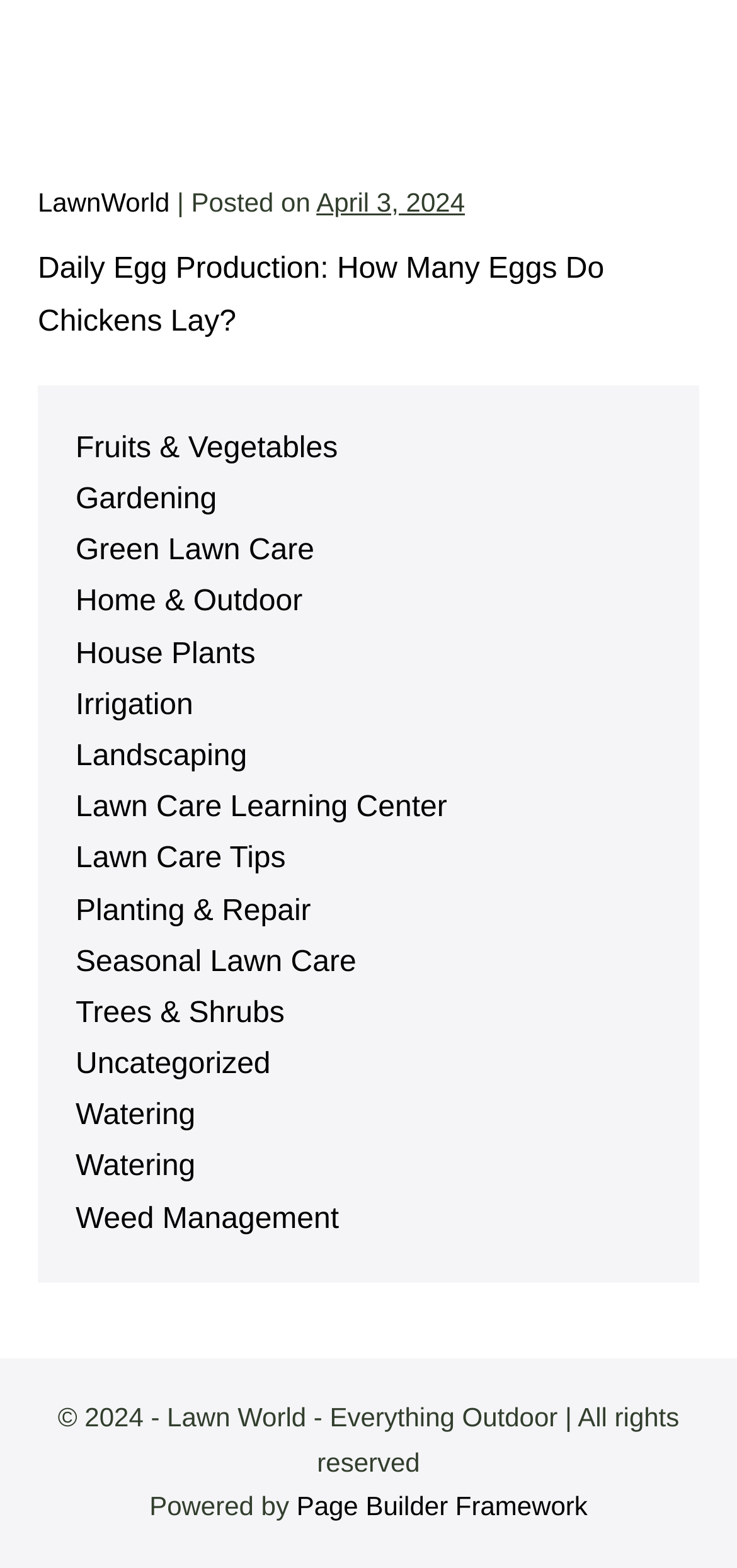Please specify the coordinates of the bounding box for the element that should be clicked to carry out this instruction: "Learn about 'Lawn Care Learning Center'". The coordinates must be four float numbers between 0 and 1, formatted as [left, top, right, bottom].

[0.103, 0.505, 0.607, 0.525]